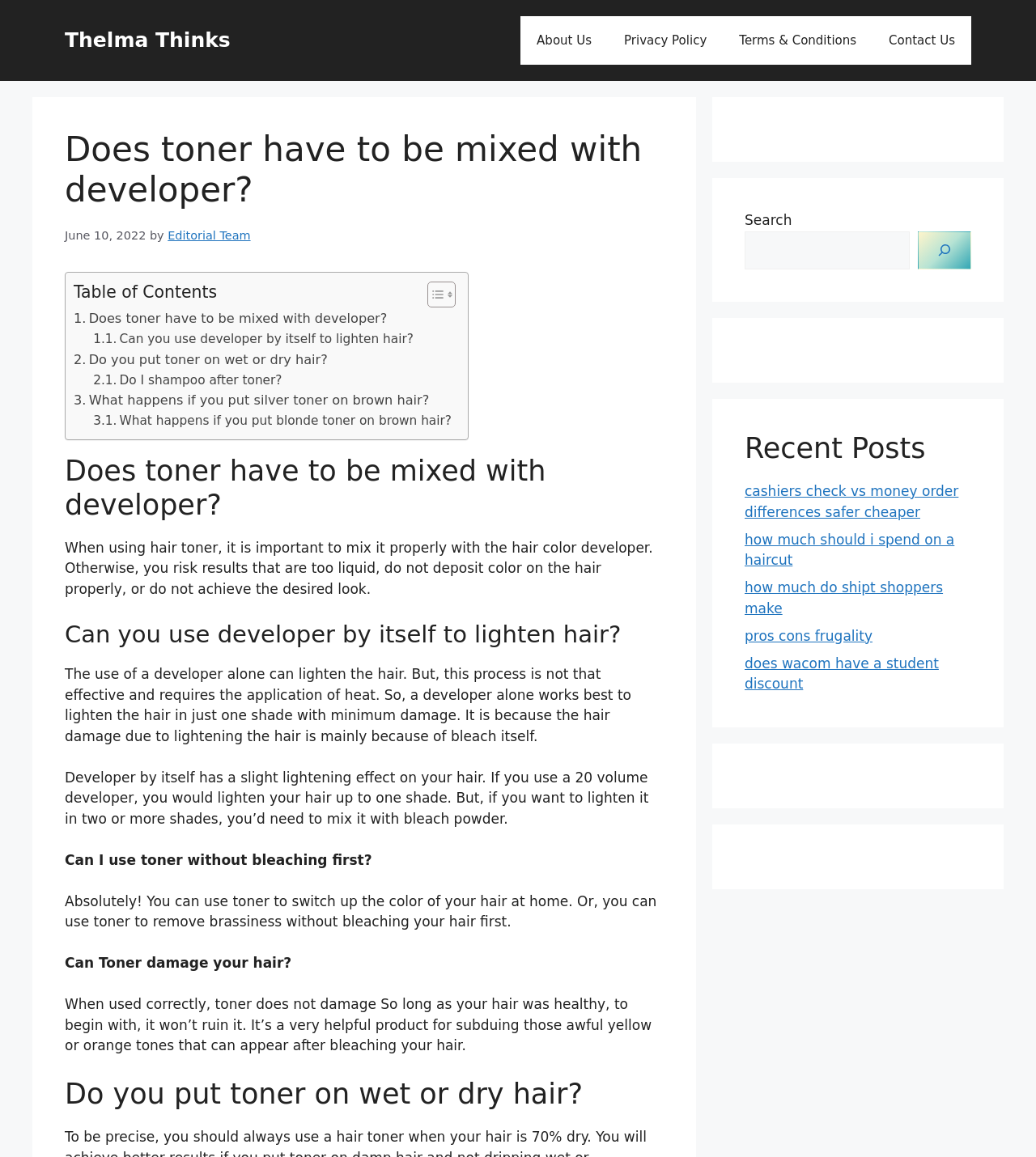What is the effect of using a 20 volume developer?
Using the image as a reference, give a one-word or short phrase answer.

Lighten hair up to one shade